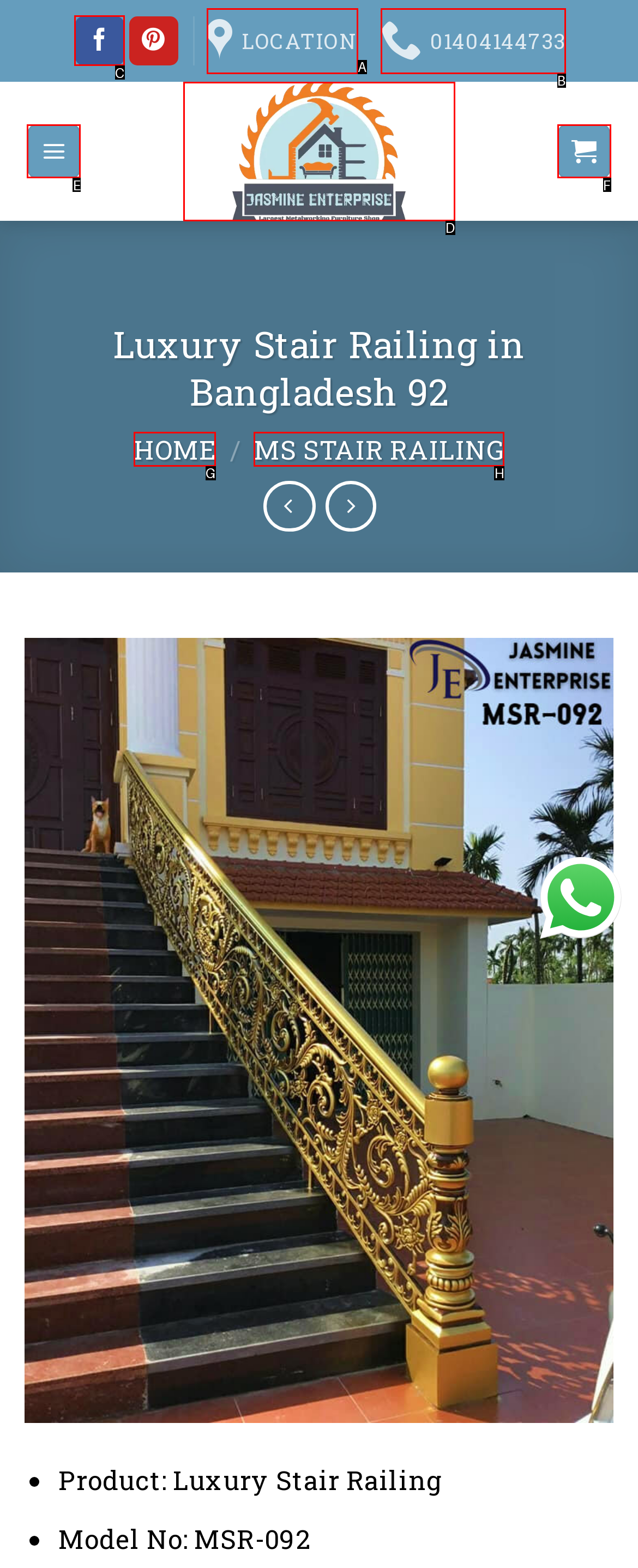Identify the HTML element to select in order to accomplish the following task: Follow on Facebook
Reply with the letter of the chosen option from the given choices directly.

C